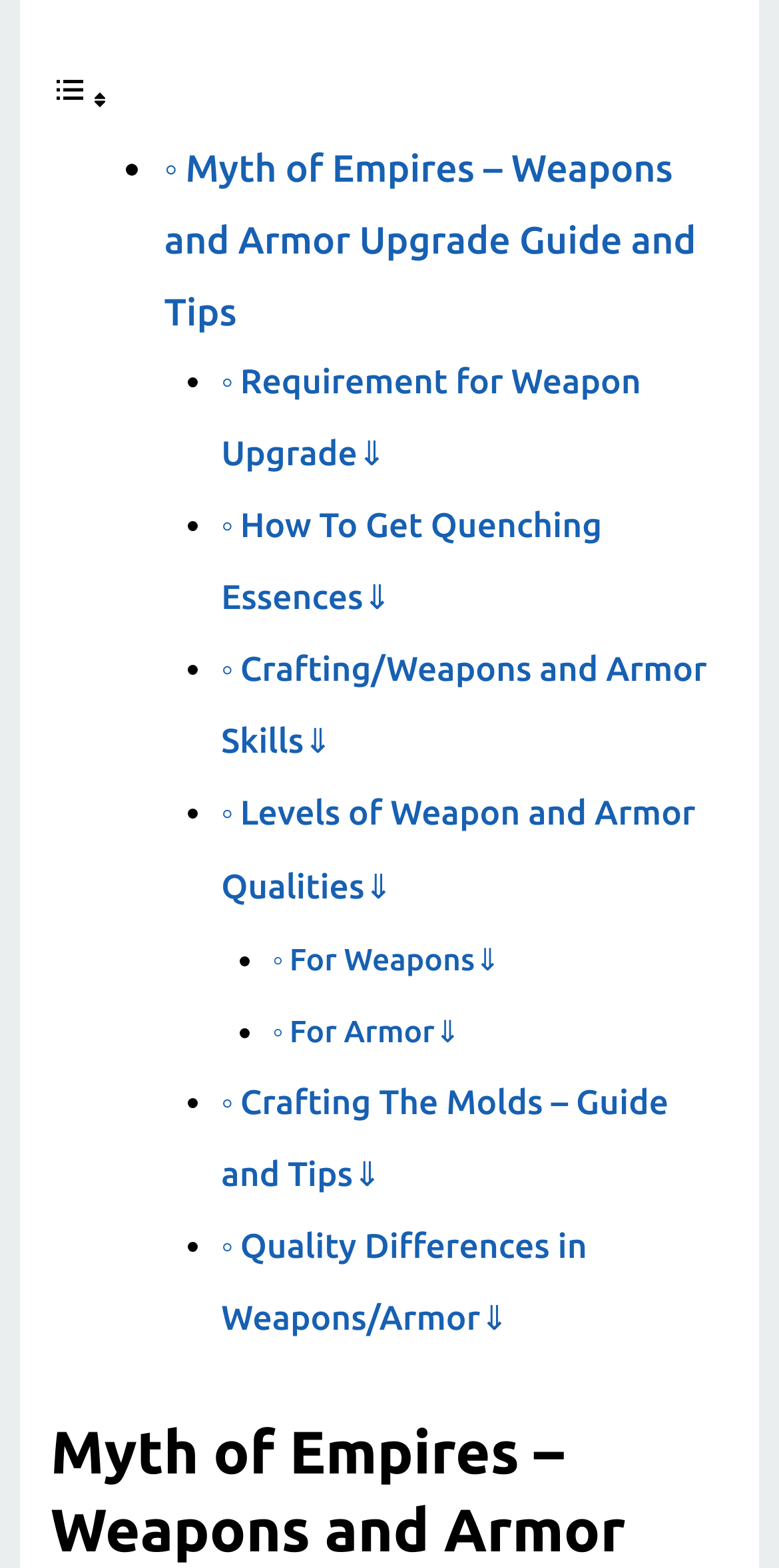How many list items are there?
Use the screenshot to answer the question with a single word or phrase.

9